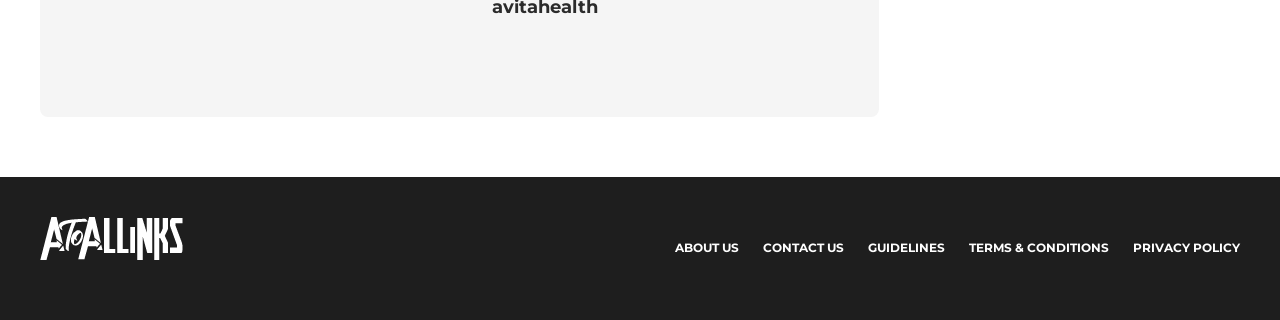What is the layout of the navigation links?
Could you answer the question with a detailed and thorough explanation?

By examining the bounding box coordinates of the link elements, I noticed that their y1 and y2 values are similar, indicating that they are aligned horizontally. This suggests that the navigation links are laid out horizontally.